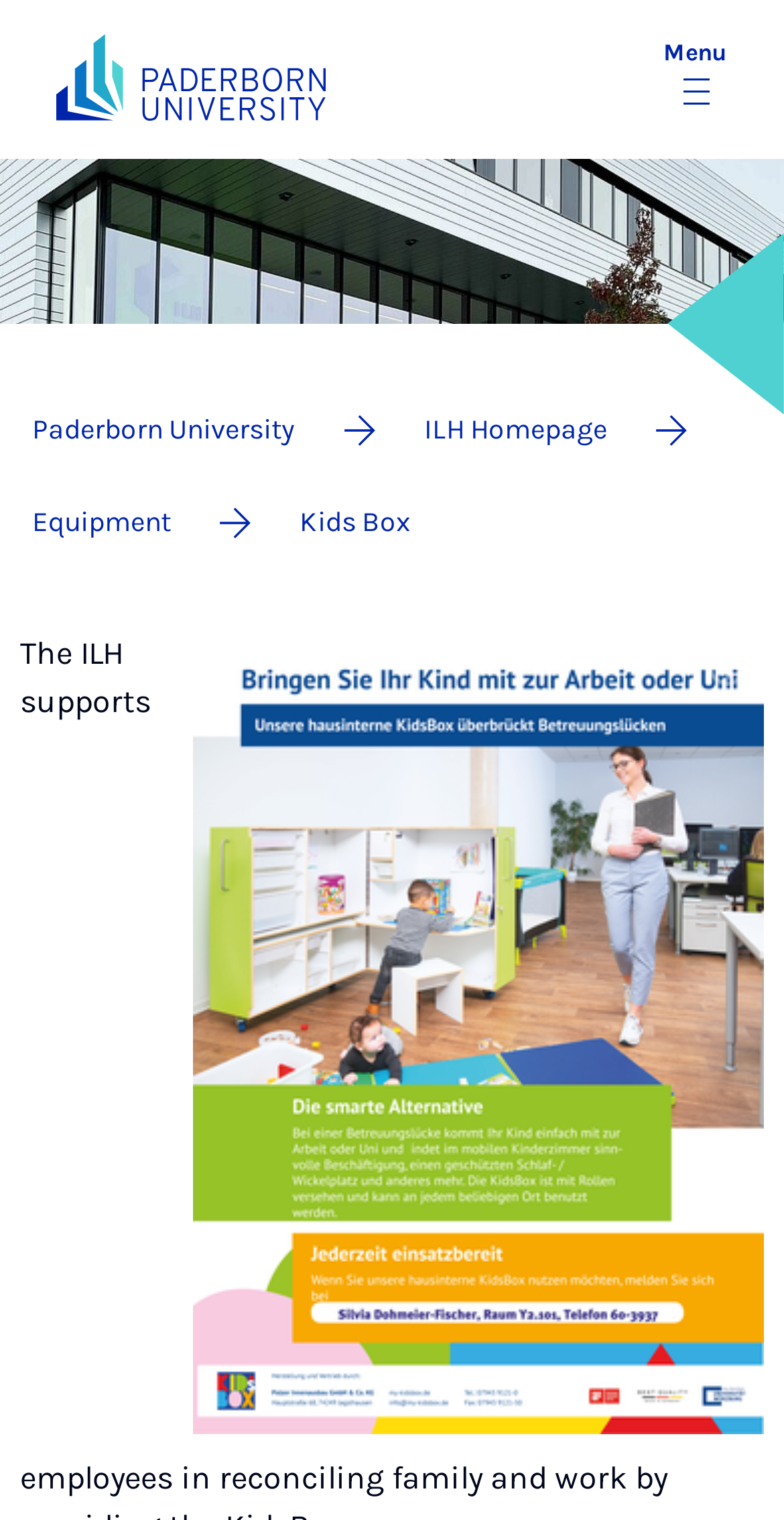Highlight the bounding box of the UI element that corresponds to this description: "parent_node: Menu title="To the homepage"".

[0.072, 0.015, 0.415, 0.085]